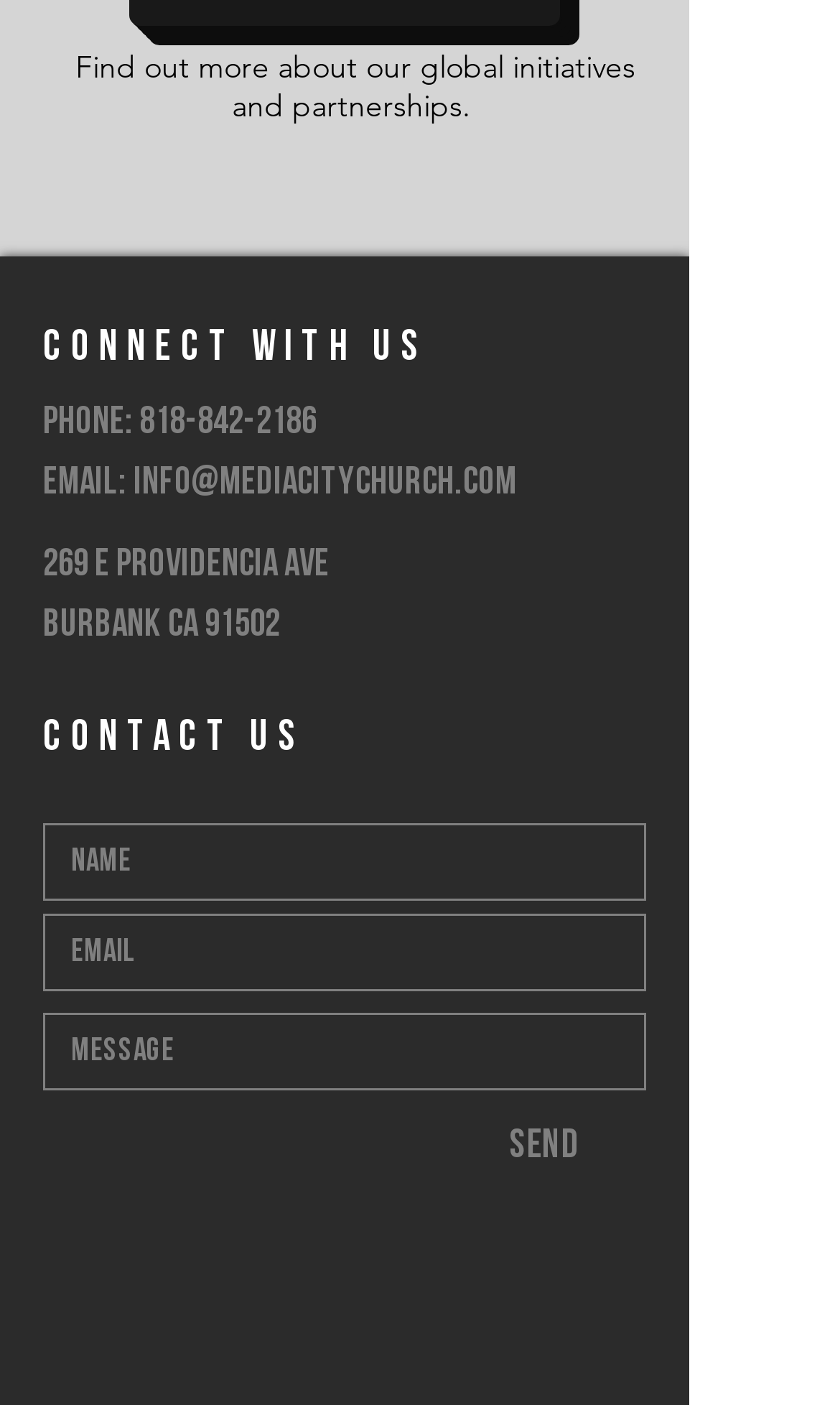Please study the image and answer the question comprehensively:
What is the email address to contact the church?

The email address can be found in the 'CONNECT WITH US' section, where it is listed as 'Email: info@mediacitychurch.com'.